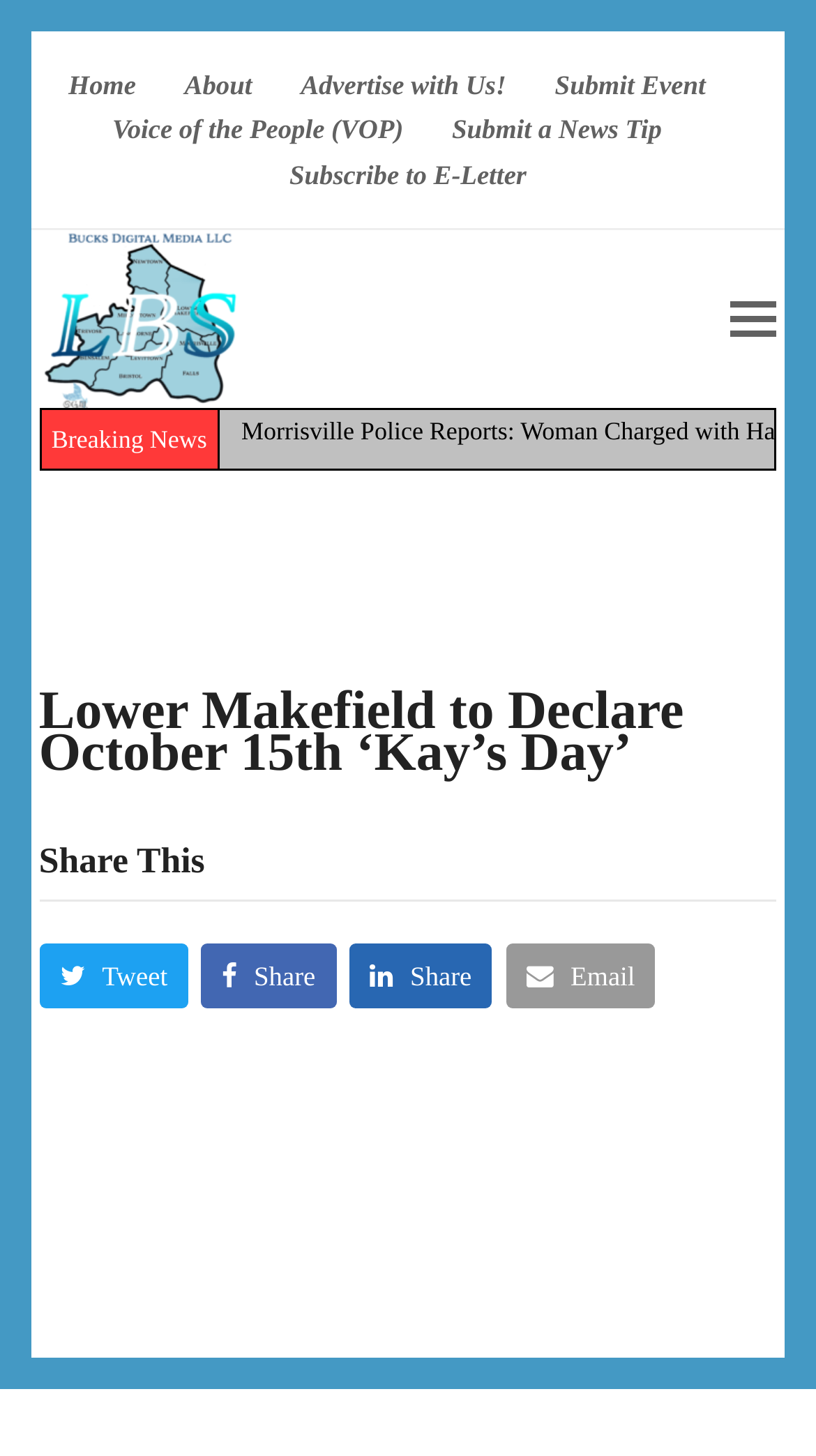Carefully examine the image and provide an in-depth answer to the question: What is the name of the news source?

I looked at the logo and the text next to it, which says 'Lower Bucks Source'. This is the name of the news source.